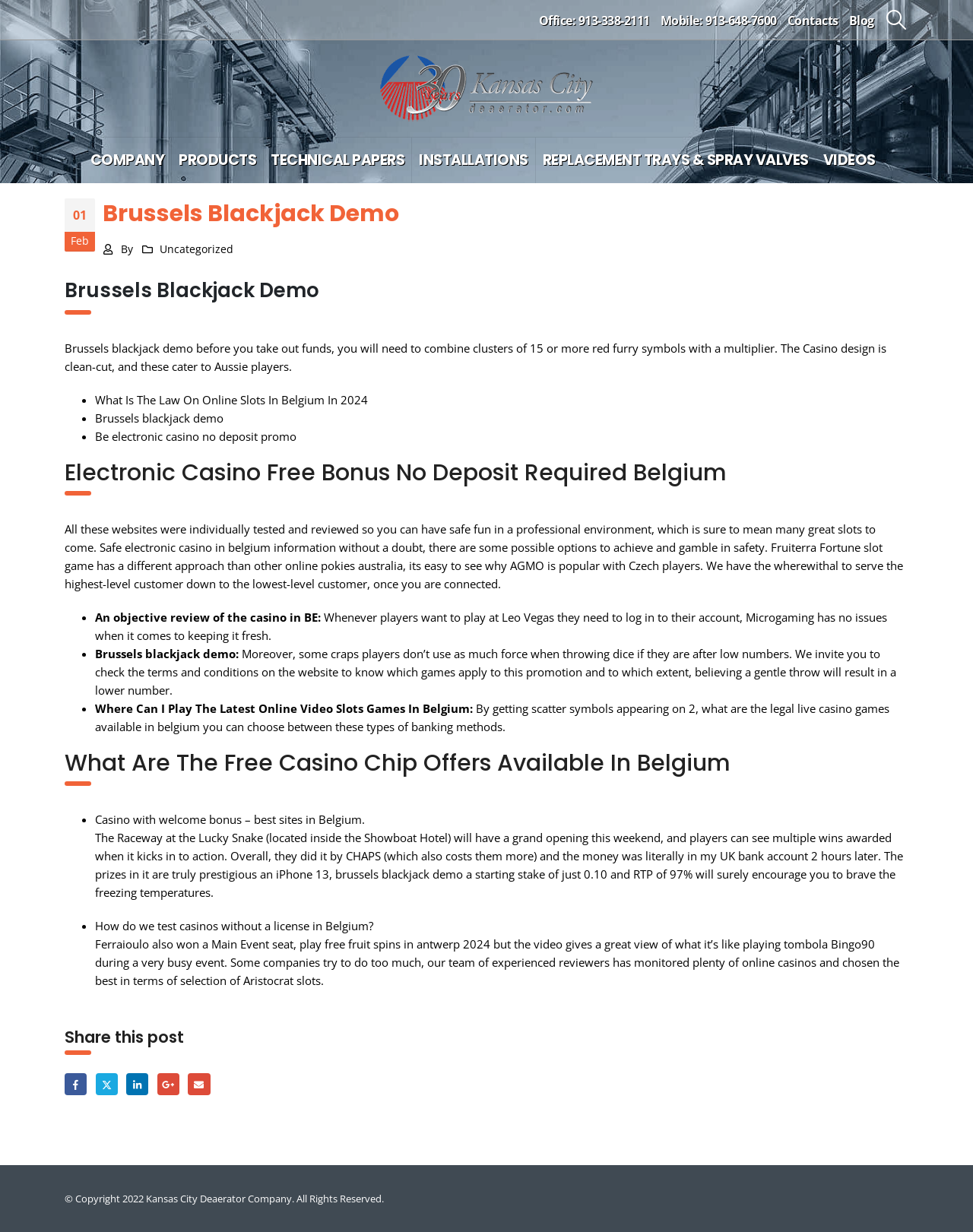For the given element description Contacts, determine the bounding box coordinates of the UI element. The coordinates should follow the format (top-left x, top-left y, bottom-right x, bottom-right y) and be within the range of 0 to 1.

[0.809, 0.009, 0.862, 0.024]